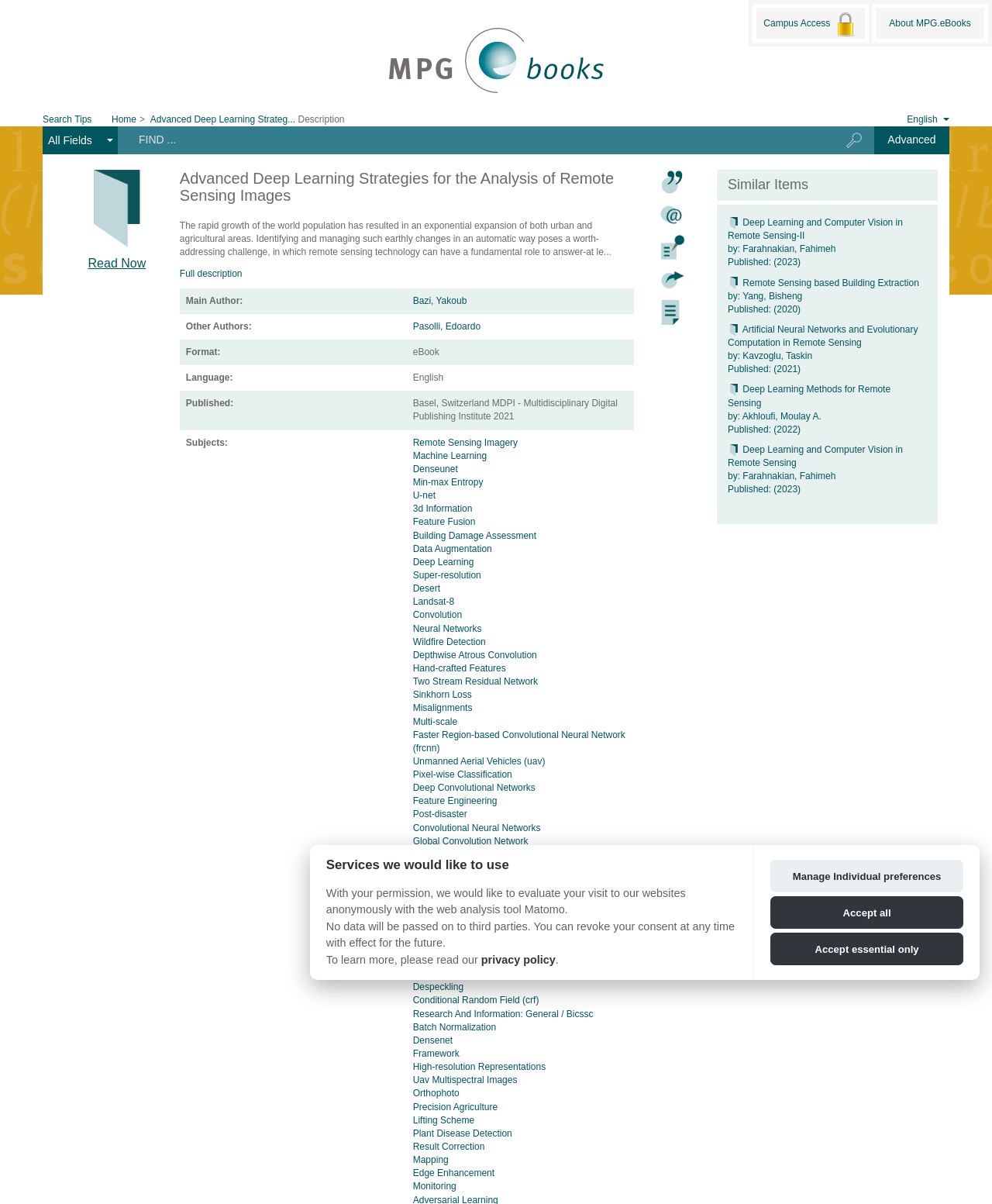Find the bounding box coordinates of the clickable element required to execute the following instruction: "Search for eBooks". Provide the coordinates as four float numbers between 0 and 1, i.e., [left, top, right, bottom].

[0.13, 0.105, 0.817, 0.127]